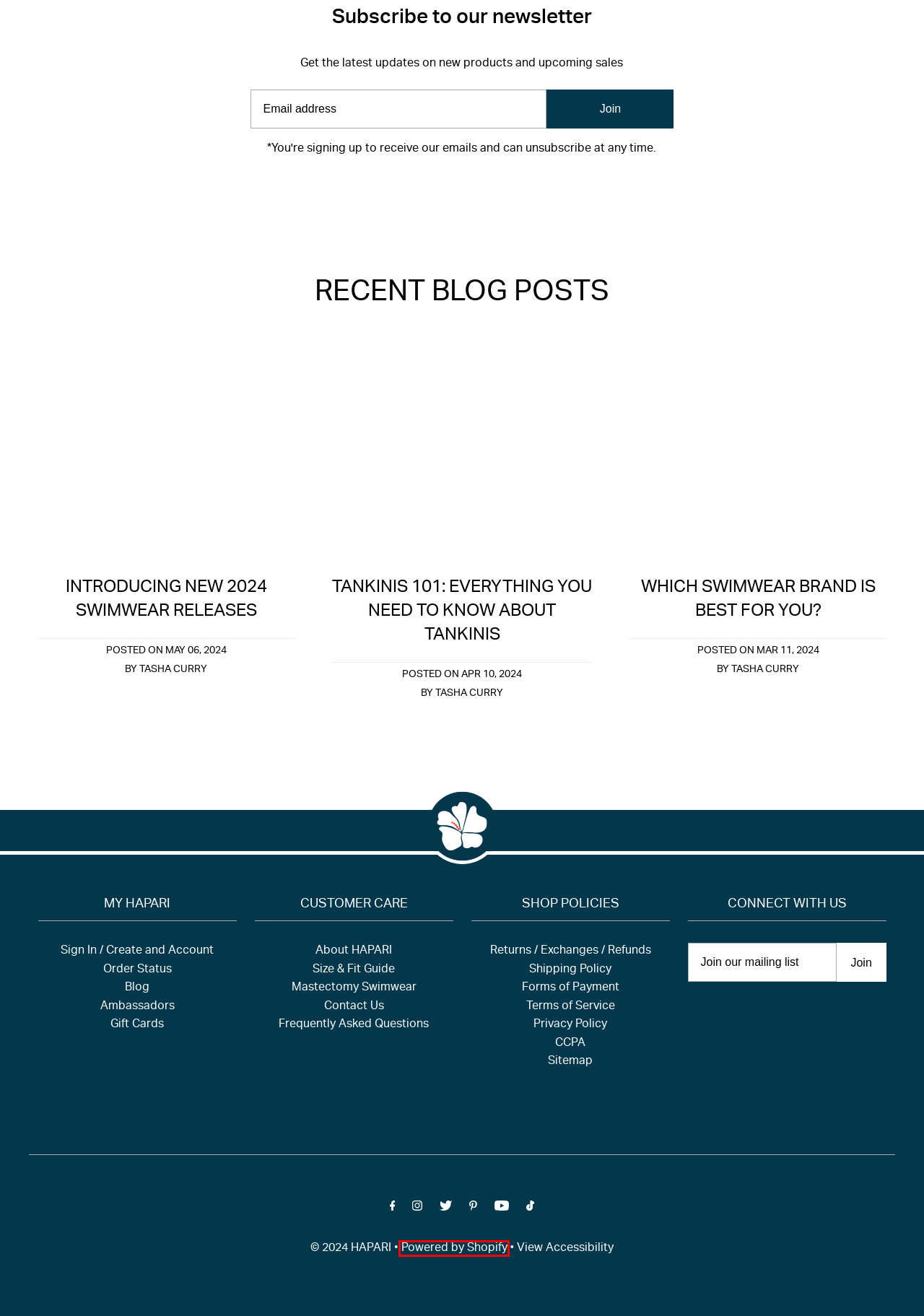Observe the provided screenshot of a webpage that has a red rectangle bounding box. Determine the webpage description that best matches the new webpage after clicking the element inside the red bounding box. Here are the candidates:
A. Ambiance Moxie Bikini Top | Hapari
B. Start and grow your e-commerce business - 3-Day Free Trial - Shopify USA
C. High Waisted Bottoms Swimwear | Beautiful Styles & Colors
D. Browse Clearance, Bikini Tops, High-Neck Bikini Tops, One-Piece Swimsuits, Midkini Tops at HAPARI
E. Classic Bikini Bottoms | Great Deals With Fast Shipping
F. Bikini Tops: Unique Styles, Full Coverage & Great Fit
G. Physical feature: ATHLETIC BUILD | One Stop For Writers
H. Amara Two-Piece Lounge Set - Black

B